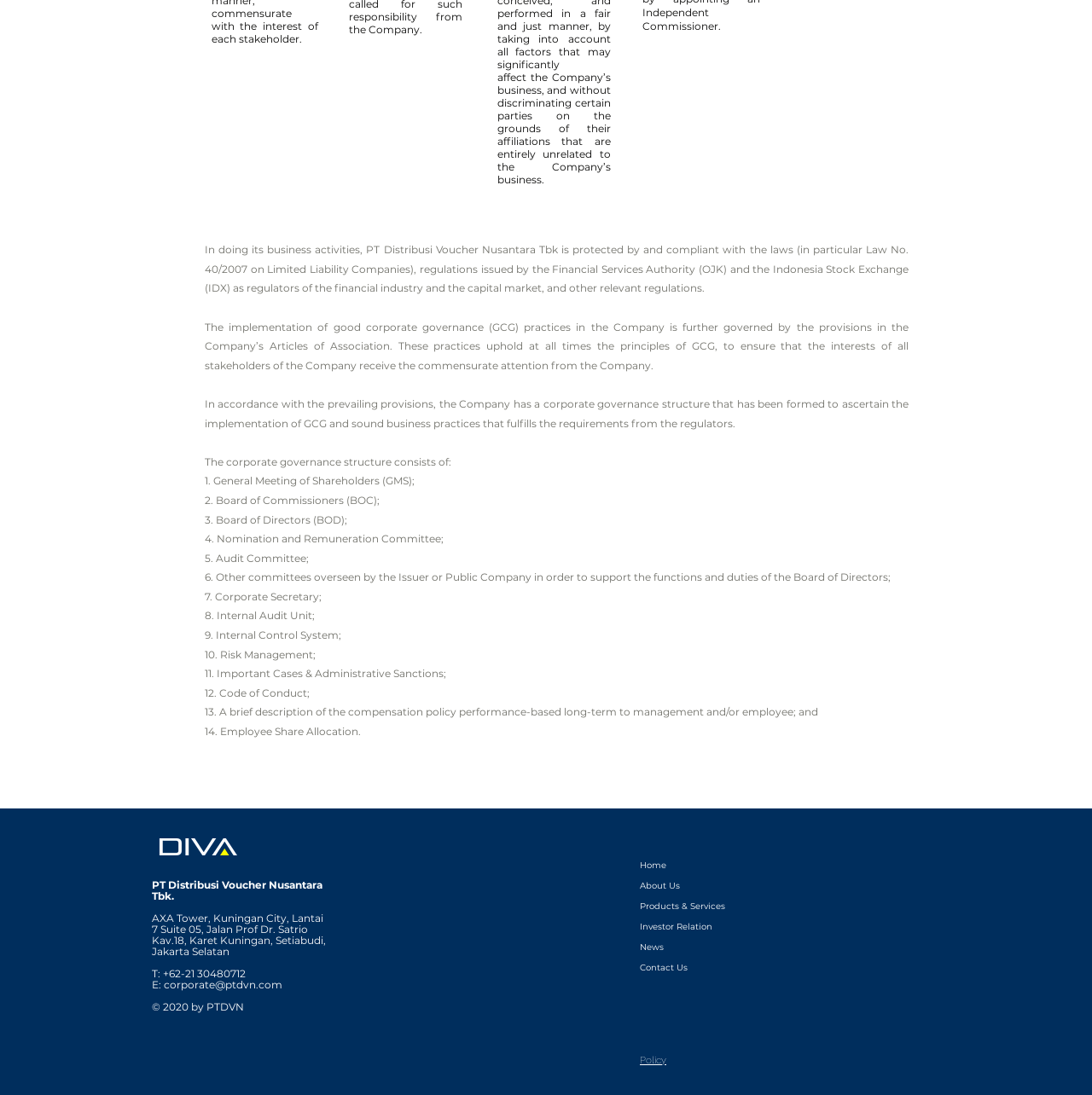Can you find the bounding box coordinates for the UI element given this description: "Products & Services"? Provide the coordinates as four float numbers between 0 and 1: [left, top, right, bottom].

[0.586, 0.819, 0.763, 0.837]